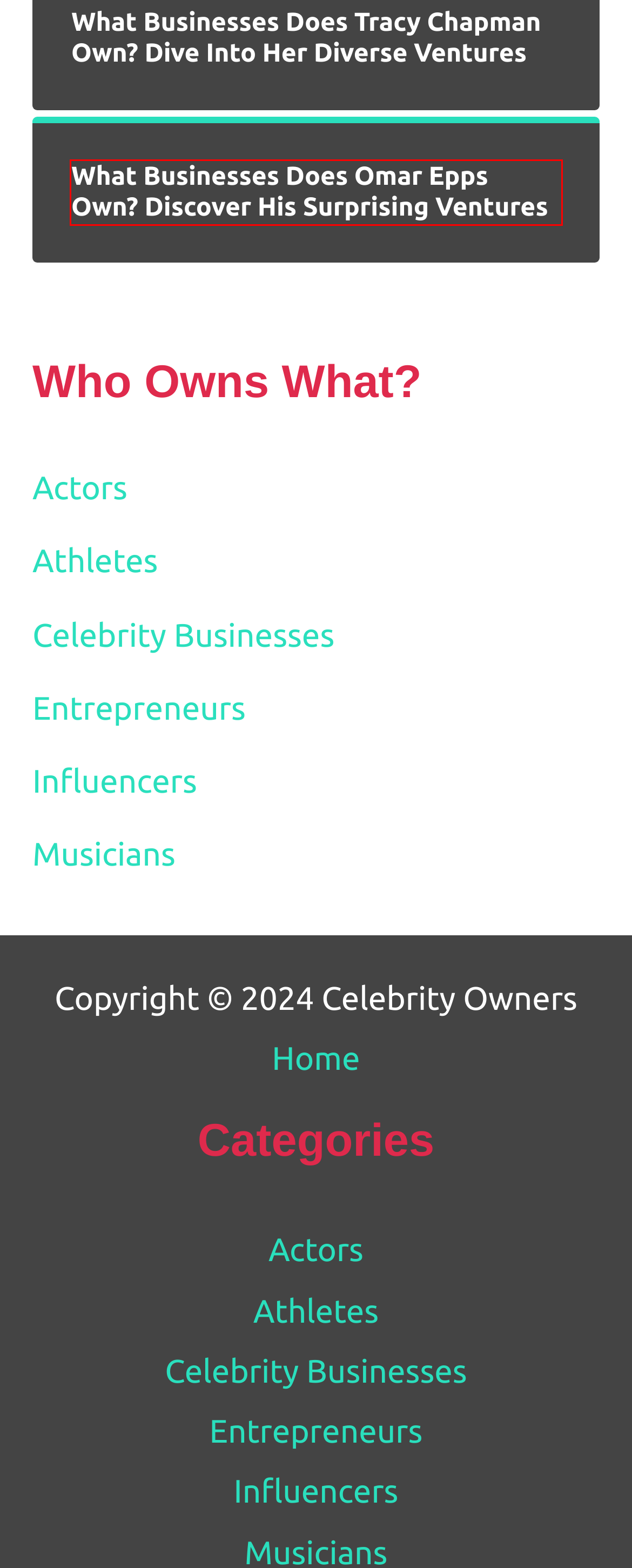You are given a screenshot depicting a webpage with a red bounding box around a UI element. Select the description that best corresponds to the new webpage after clicking the selected element. Here are the choices:
A. Athletes Archives
B. What Businesses Does Omar Epps Own? Discover His Surprising Ventures
C. Influencers Archives
D. Entrepreneurs Archives
E. What Businesses Does Tracy Chapman Own? Dive Into Her Diverse Ventures
F. Actors Archives
G. What Businesses Does Keanu Reeves Own? Explore His Surprising Ventures
H. What Businesses Does J. Cole Own? Unveiling His Empire Beyond Music

B